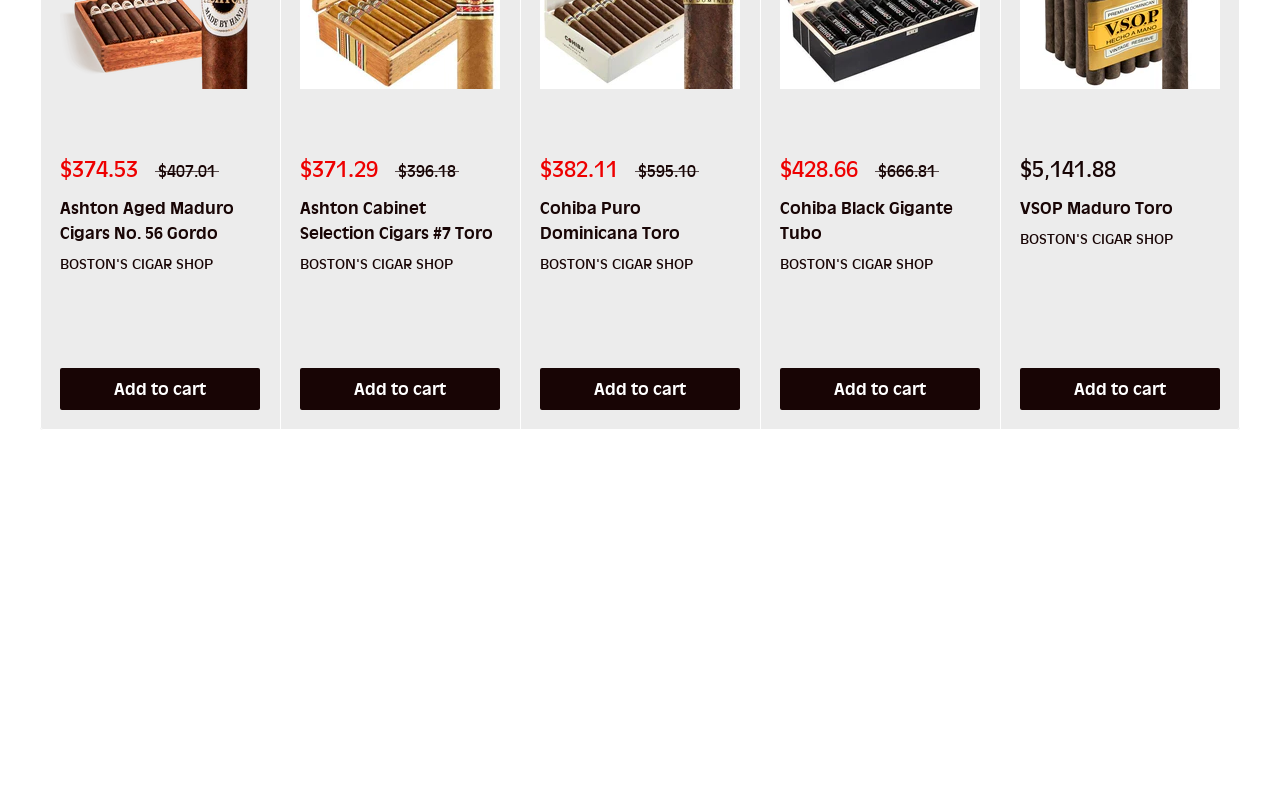Specify the bounding box coordinates of the area to click in order to execute this command: 'Add VSOP Maduro Toro to cart'. The coordinates should consist of four float numbers ranging from 0 to 1, and should be formatted as [left, top, right, bottom].

[0.797, 0.46, 0.953, 0.513]